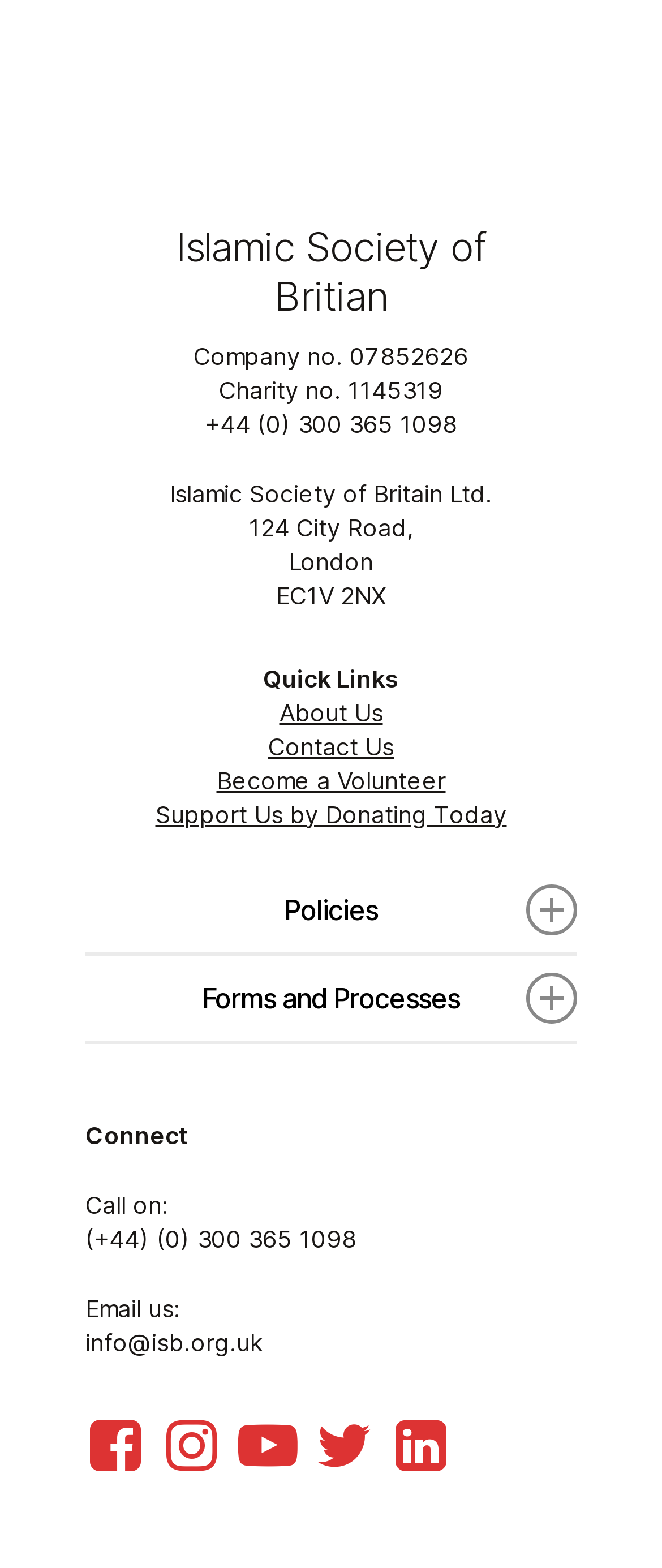Using the provided element description: "Safeguarding Policies", determine the bounding box coordinates of the corresponding UI element in the screenshot.

[0.314, 0.673, 0.686, 0.691]